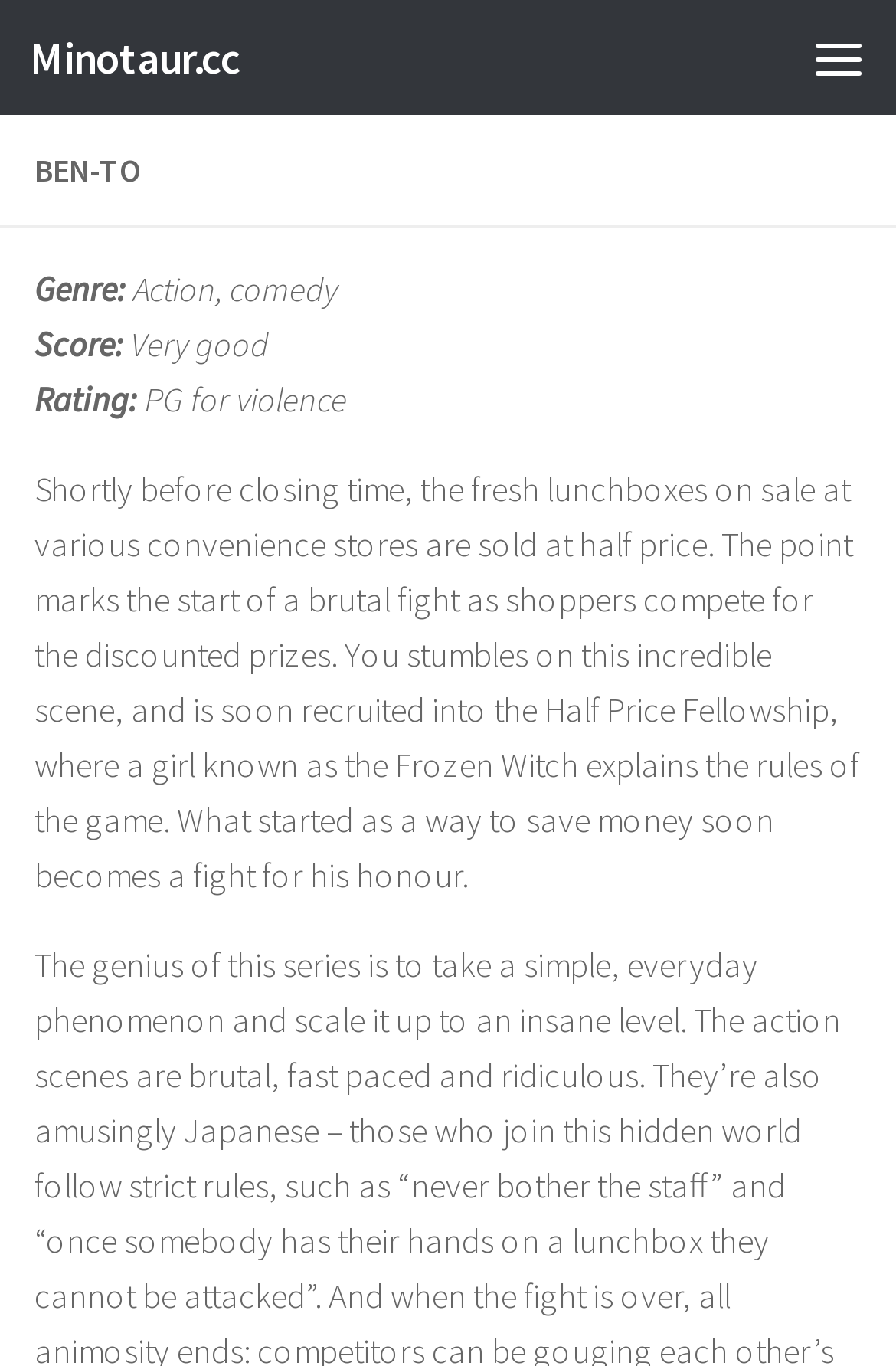Please provide a comprehensive response to the question based on the details in the image: What time do convenience stores sell fresh lunchboxes at half price?

I found the time when convenience stores sell fresh lunchboxes at half price by reading the description of Ben-to, which mentions 'Shortly before closing time, the fresh lunchboxes on sale at various convenience stores are sold at half price'.